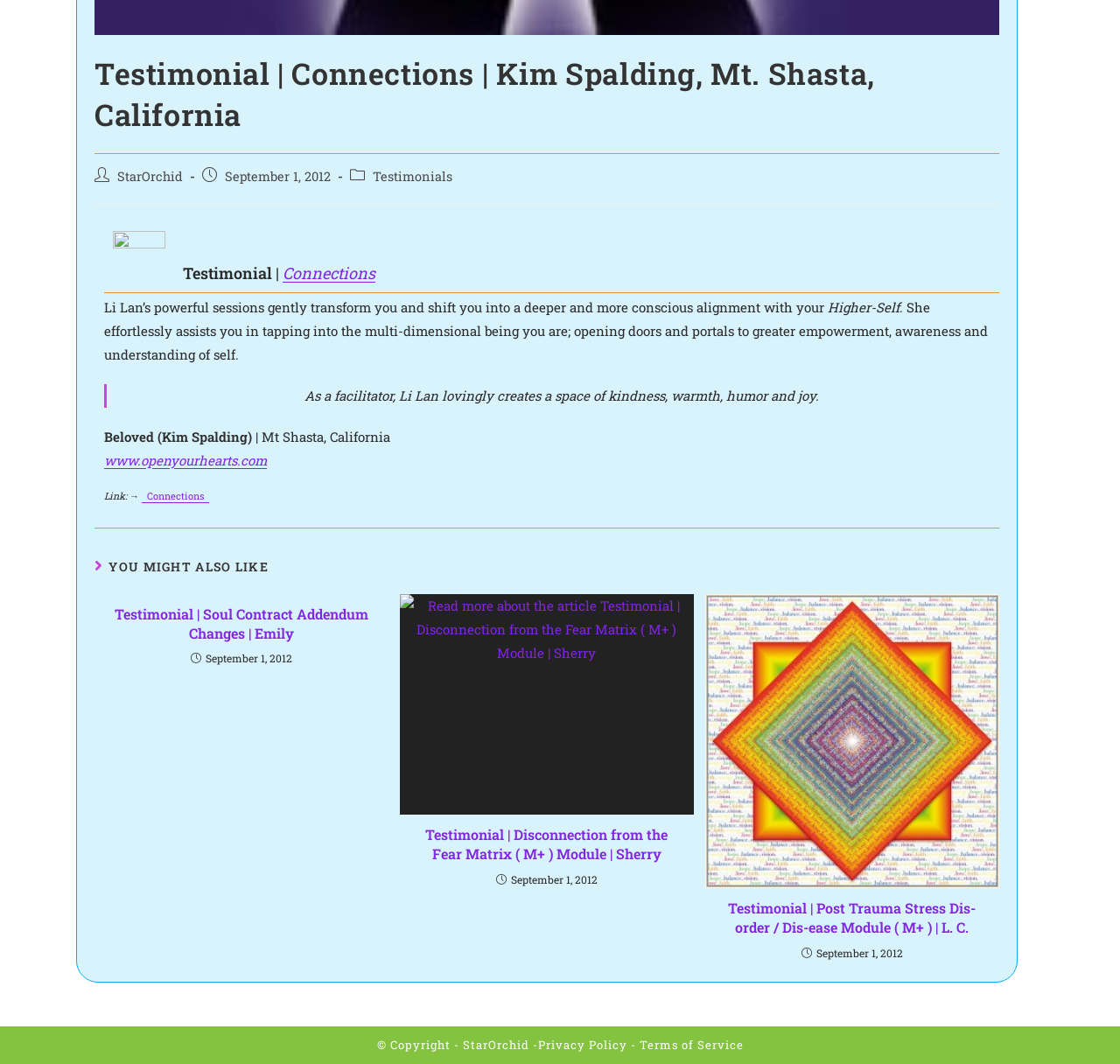Determine the bounding box coordinates of the clickable region to follow the instruction: "View the article Testimonial | Soul Contract Addendum Changes | Emily".

[0.094, 0.568, 0.338, 0.605]